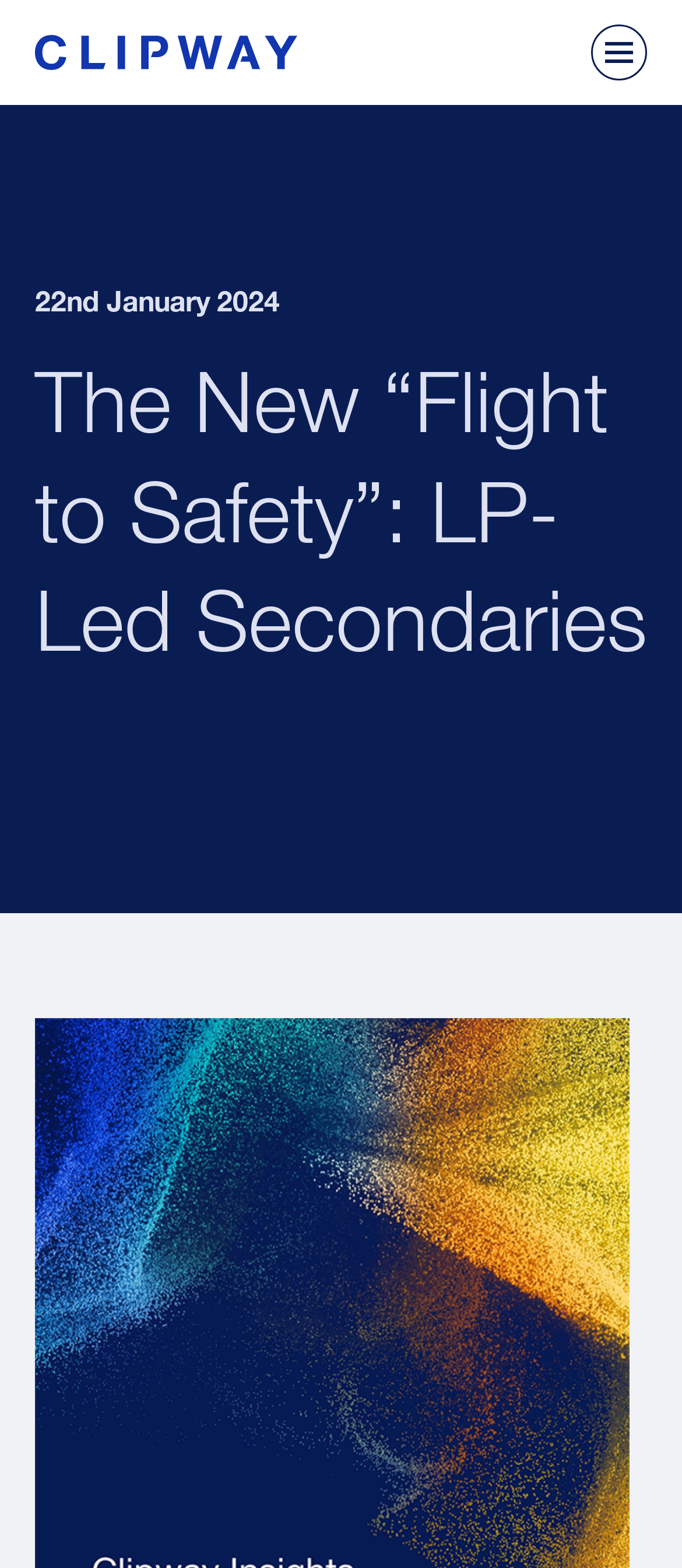Determine the bounding box coordinates for the UI element matching this description: "parent_node: Clipway aria-label="Menu"".

[0.867, 0.016, 0.949, 0.051]